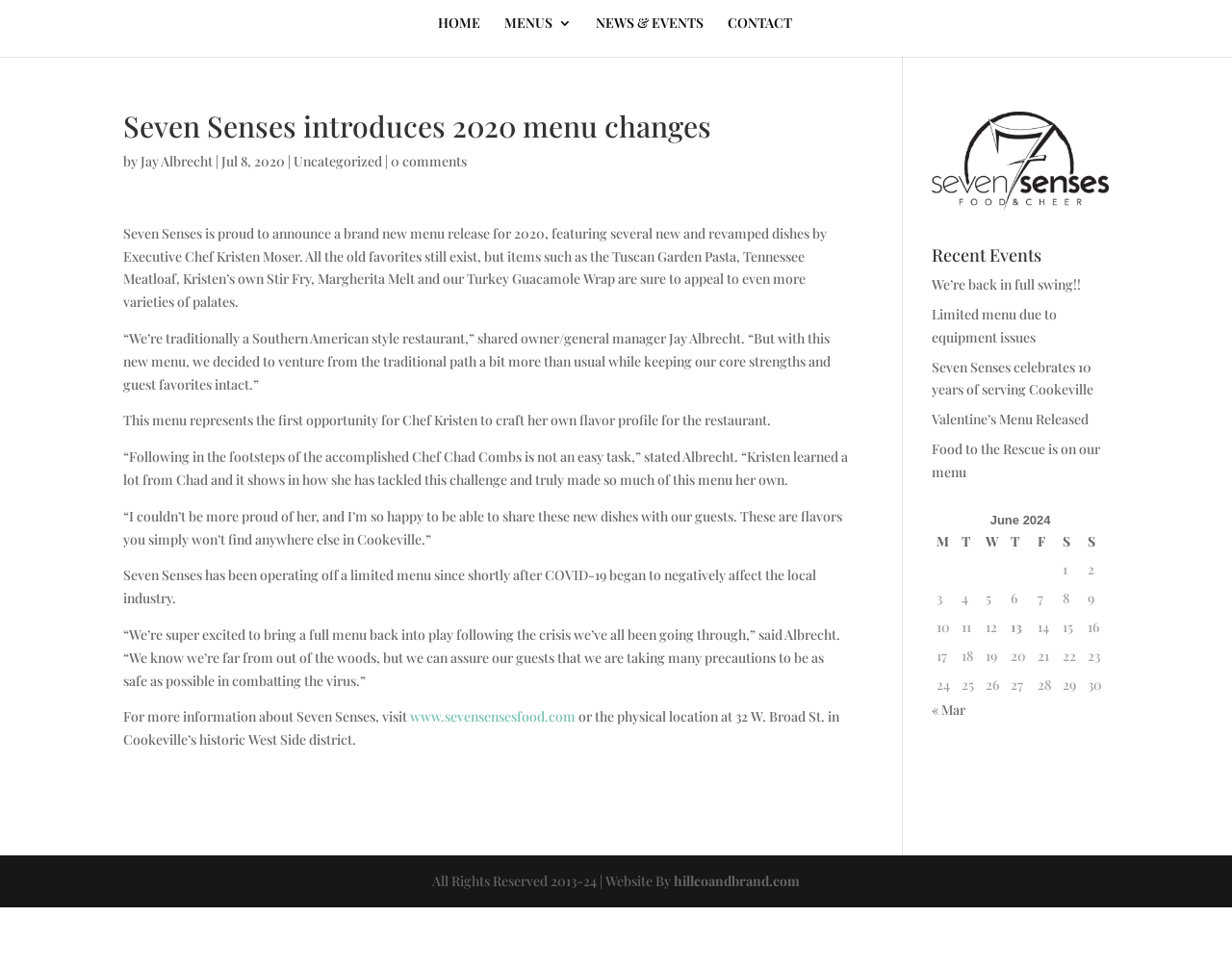Describe all significant elements and features of the webpage.

The webpage is about Seven Senses Food & Cheer, a restaurant that has introduced its 2020 menu changes. At the top of the page, there is a navigation menu with links to "HOME", "MENUS 3", "NEWS & EVENTS", and "CONTACT". Below the navigation menu, there is a large article section that takes up most of the page. The article has a heading "Seven Senses introduces 2020 menu changes" and is written by Jay Albrecht. The article discusses the new menu release, featuring several new and revamped dishes by Executive Chef Kristen Moser.

The article is divided into several paragraphs, with quotes from owner/general manager Jay Albrecht and Chef Kristen Moser. The text describes the new menu as a departure from the traditional Southern American style, with a focus on new flavors and dishes. There is also a mention of the restaurant's operating on a limited menu since the COVID-19 pandemic and the excitement to bring back a full menu.

To the right of the article section, there is a sidebar with a heading "Recent Events" and several links to news articles, including "We’re back in full swing!!", "Limited menu due to equipment issues", and "Seven Senses celebrates 10 years of serving Cookeville". Below the links, there is a calendar table for June 2024, with days of the week listed across the top and dates listed down the side.

At the top right corner of the page, there is a small image of the Seven Senses logo, and at the bottom right corner, there is a navigation link to "Previous and next months" for the calendar.